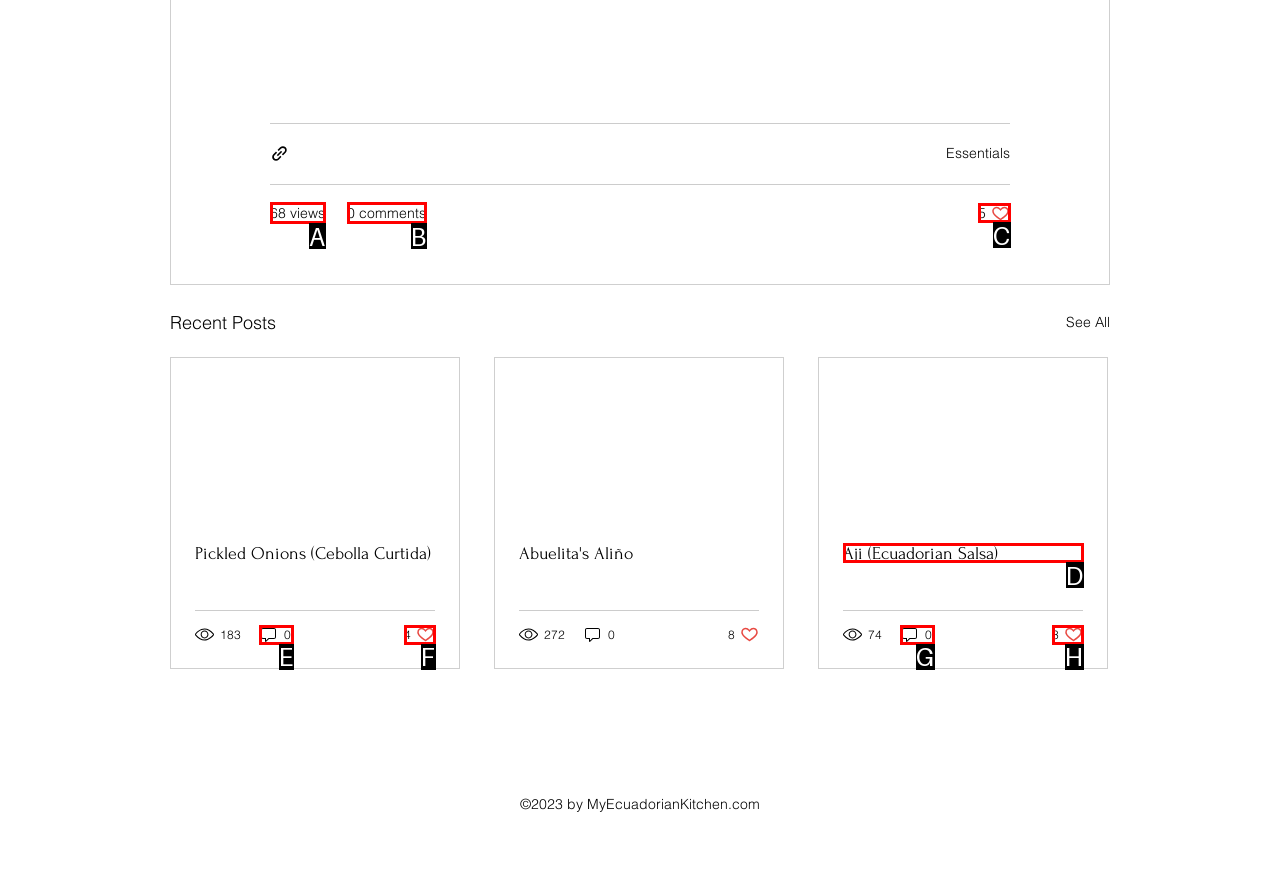Choose the option that best matches the element: 0
Respond with the letter of the correct option.

G